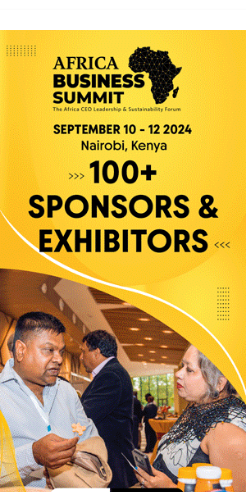Capture every detail in the image and describe it fully.

This vibrant image promotes the "Africa Business Summit," scheduled for September 10-12, 2024, in Nairobi, Kenya. The design prominently features the summit's title at the top, adorned with an illustration of the African continent. Below the title, the text highlights the promise of "100+ Sponsors & Exhibitors," indicating a vast range of opportunities for networking and collaboration. The colorful background enhances the dynamic atmosphere of the event, making it visually engaging. Additionally, the image presents two attendees engaged in conversation, reflecting the collaborative spirit the summit aims to foster among leaders and businesses in Africa.